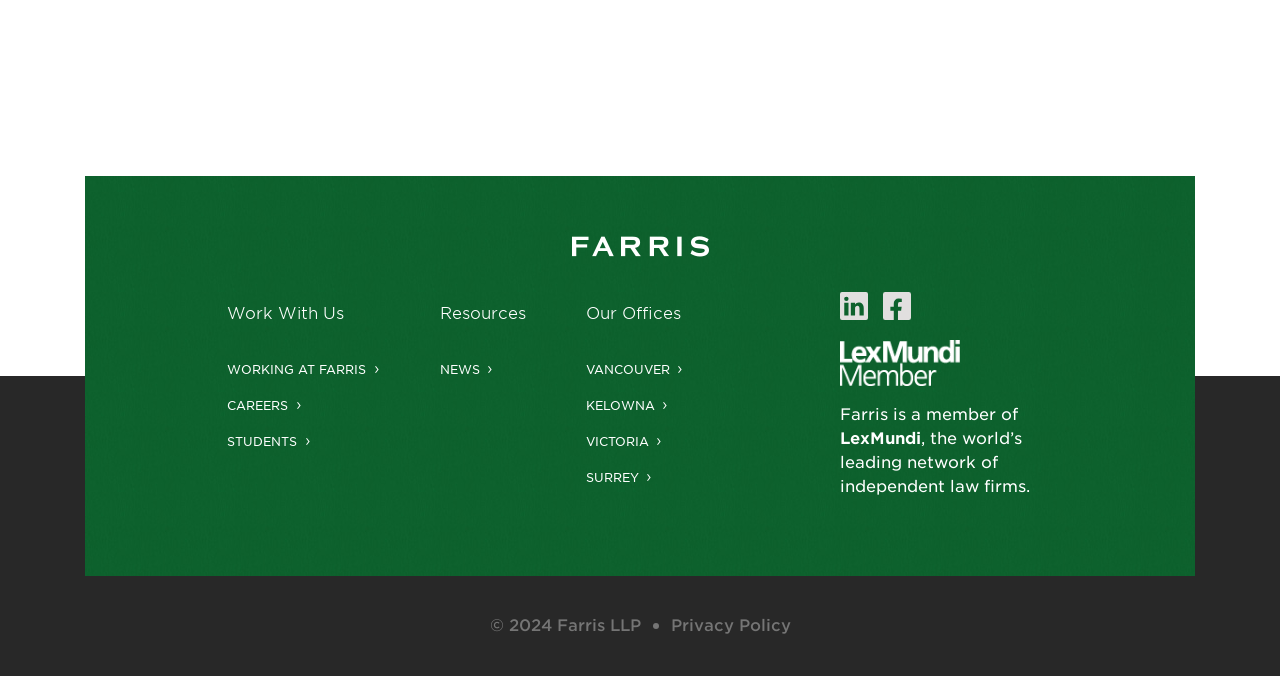Please analyze the image and provide a thorough answer to the question:
What is the name of the network of independent law firms?

The name of the network can be found in the link 'Farris is a member of LexMundi, the world’s leading network of independent law firms.' which is located in the middle of the page.